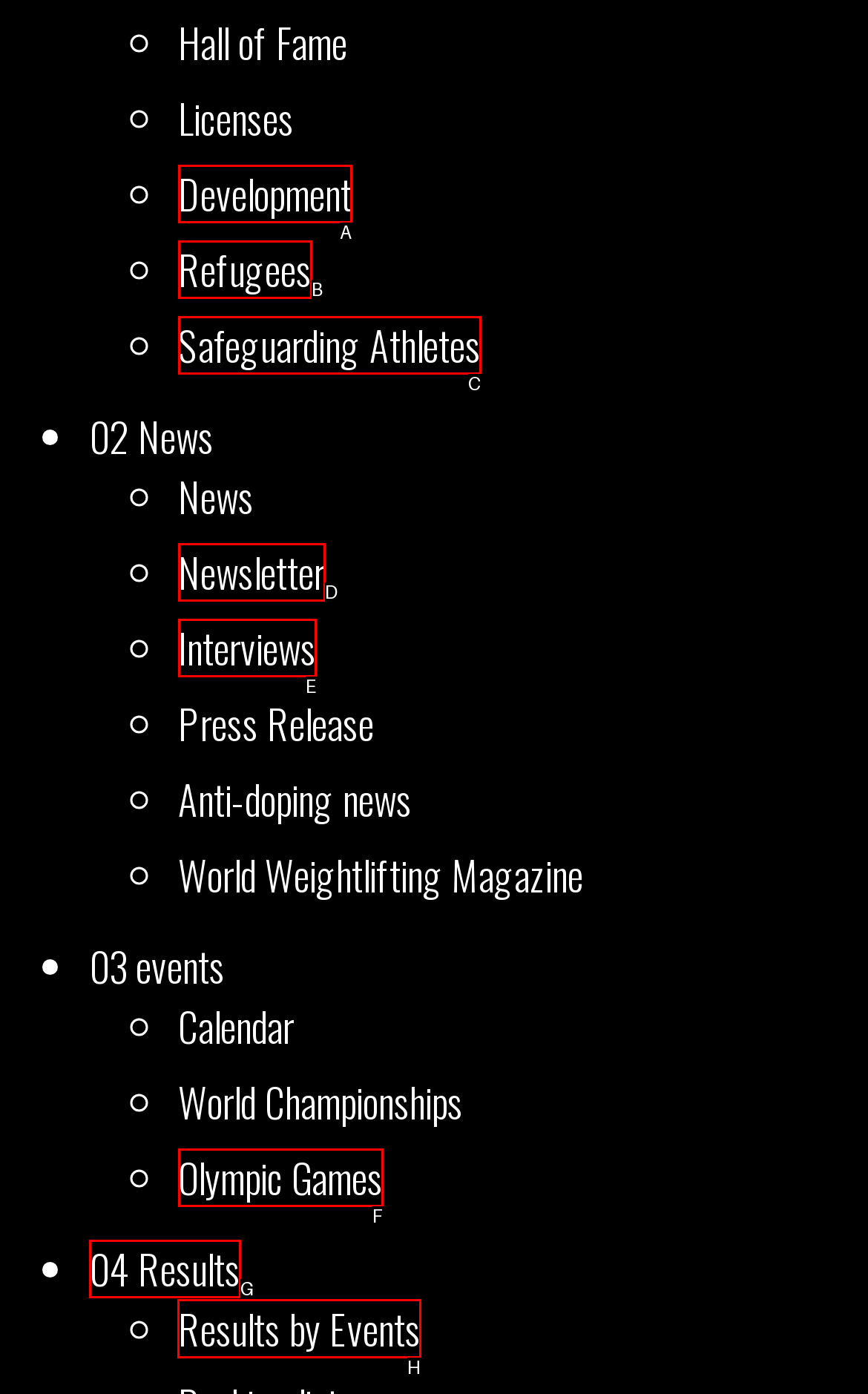Pick the HTML element that should be clicked to execute the task: Check Results by Events
Respond with the letter corresponding to the correct choice.

H